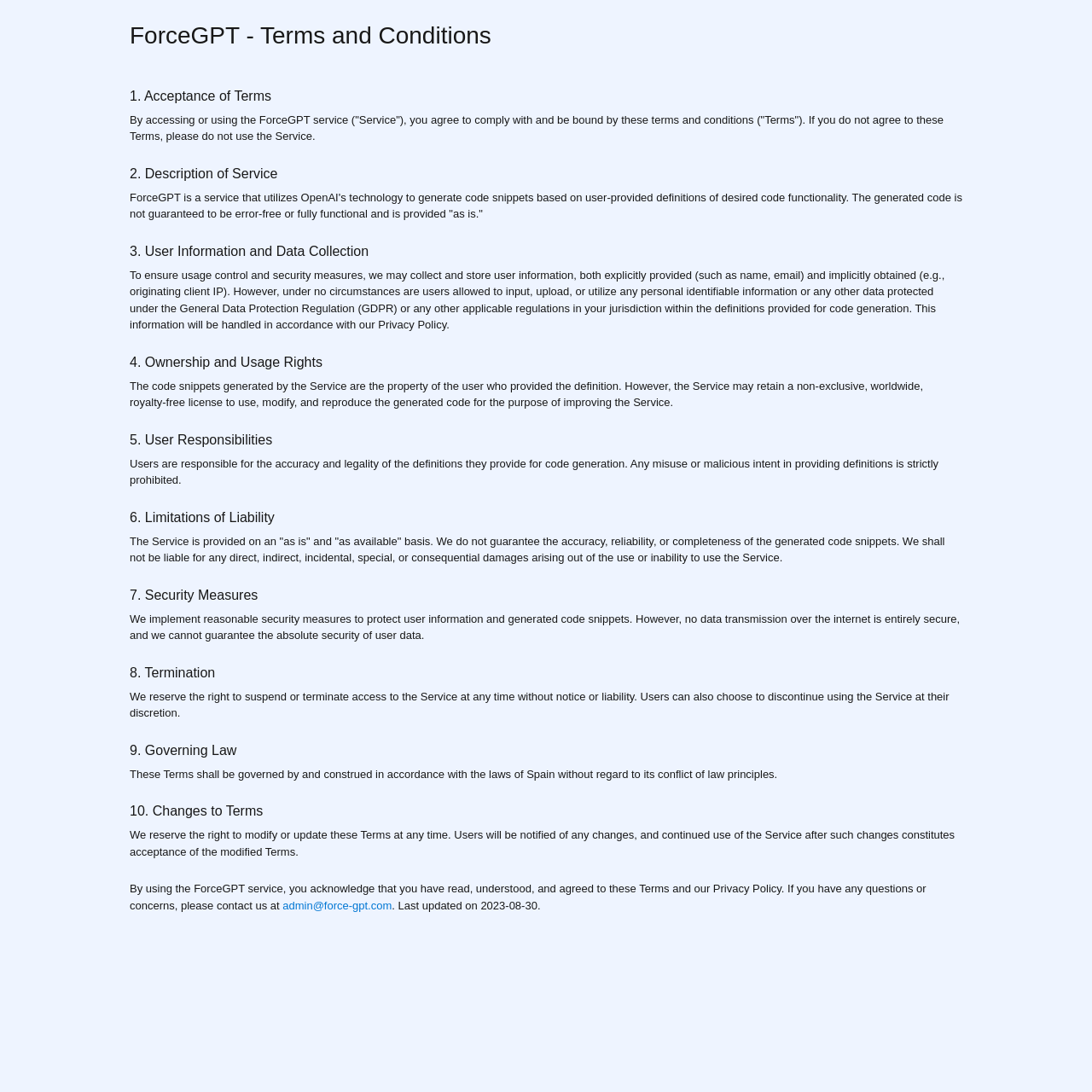What is the purpose of ForceGPT service?
Using the details from the image, give an elaborate explanation to answer the question.

Based on the description of the service in section 2, it is clear that the purpose of ForceGPT is to generate code snippets based on user-provided definitions of desired code functionality.